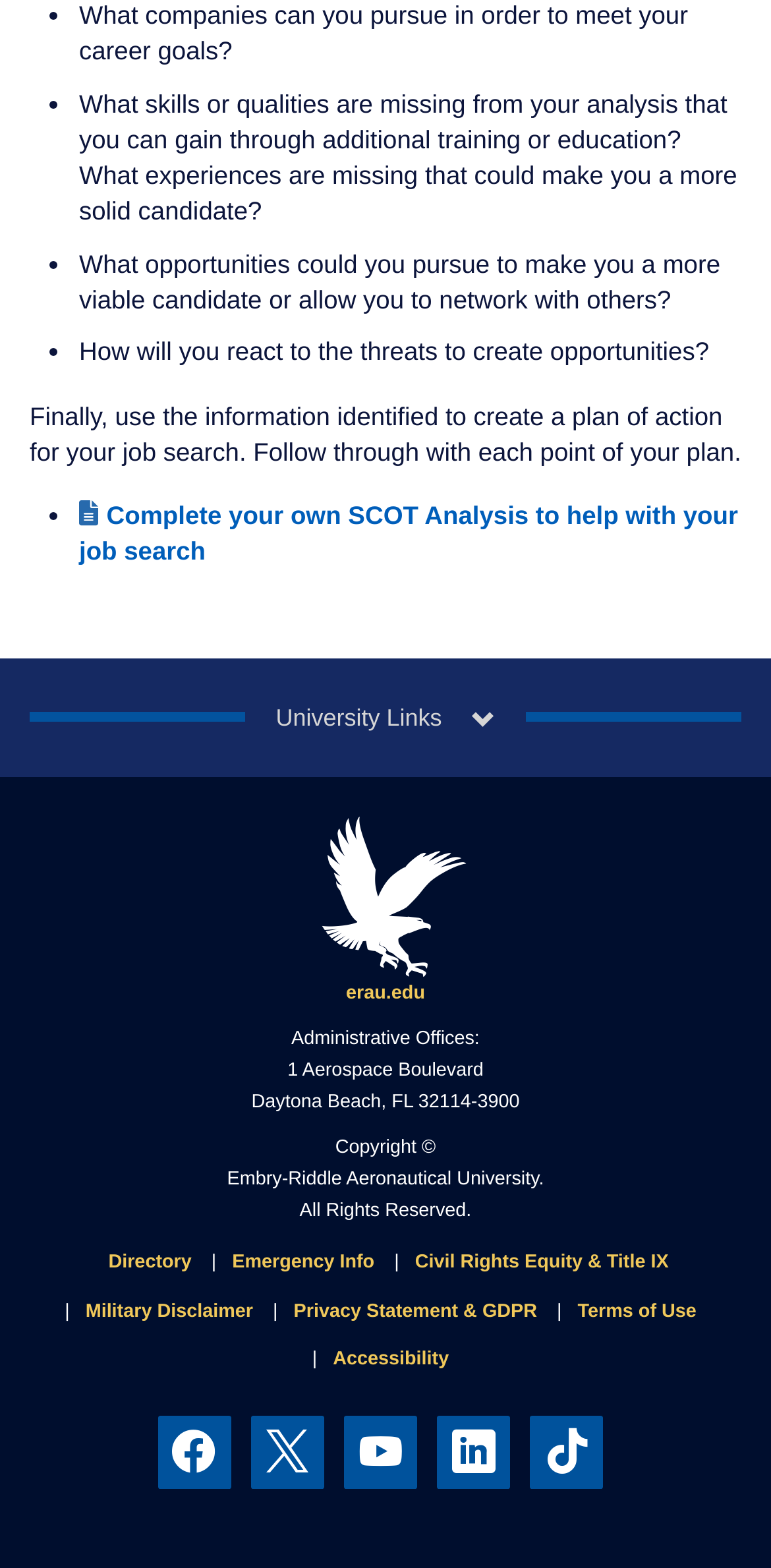Locate the bounding box coordinates of the clickable region to complete the following instruction: "Click the 'Facebook' link."

[0.204, 0.932, 0.299, 0.946]